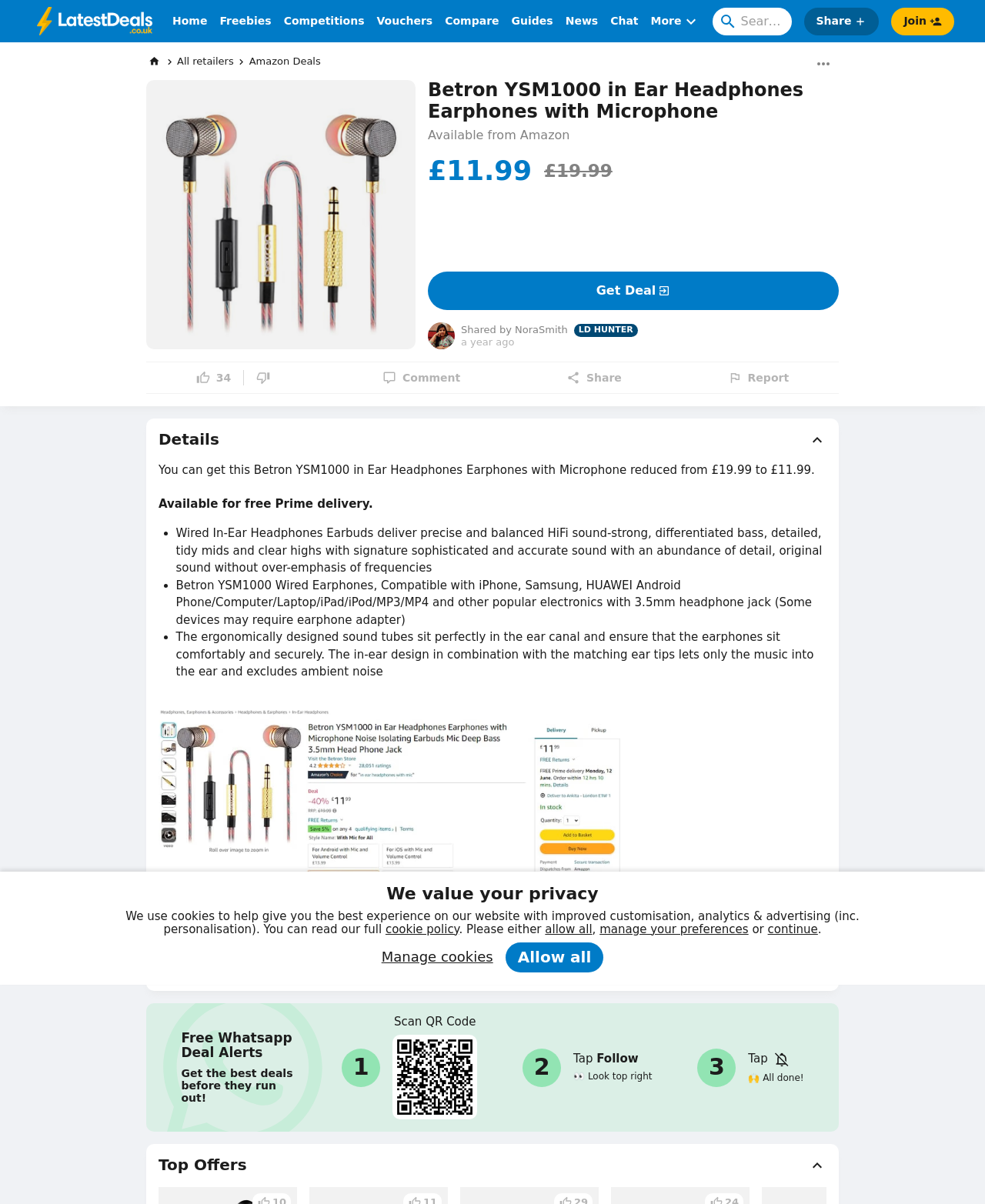Please identify the bounding box coordinates of the element's region that should be clicked to execute the following instruction: "Get the deal on Betron YSM1000 in Ear Headphones Earphones with Microphone". The bounding box coordinates must be four float numbers between 0 and 1, i.e., [left, top, right, bottom].

[0.434, 0.226, 0.852, 0.258]